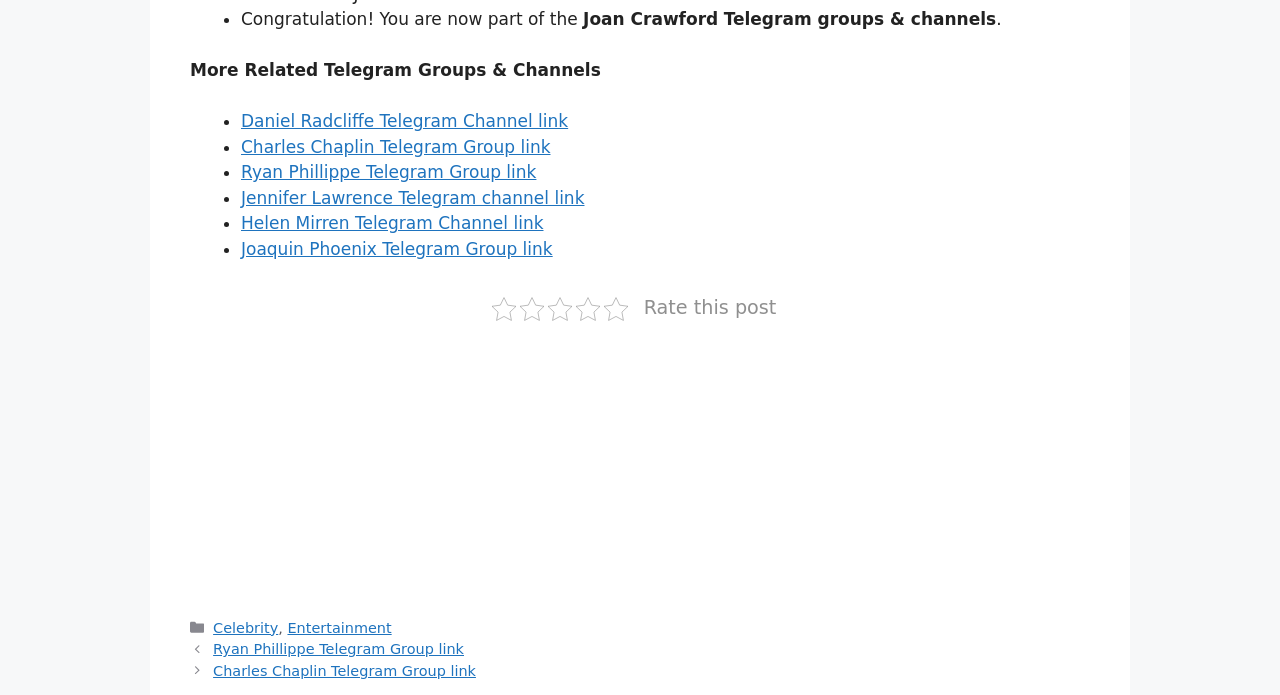Indicate the bounding box coordinates of the clickable region to achieve the following instruction: "Click on Celebrity."

[0.166, 0.891, 0.217, 0.914]